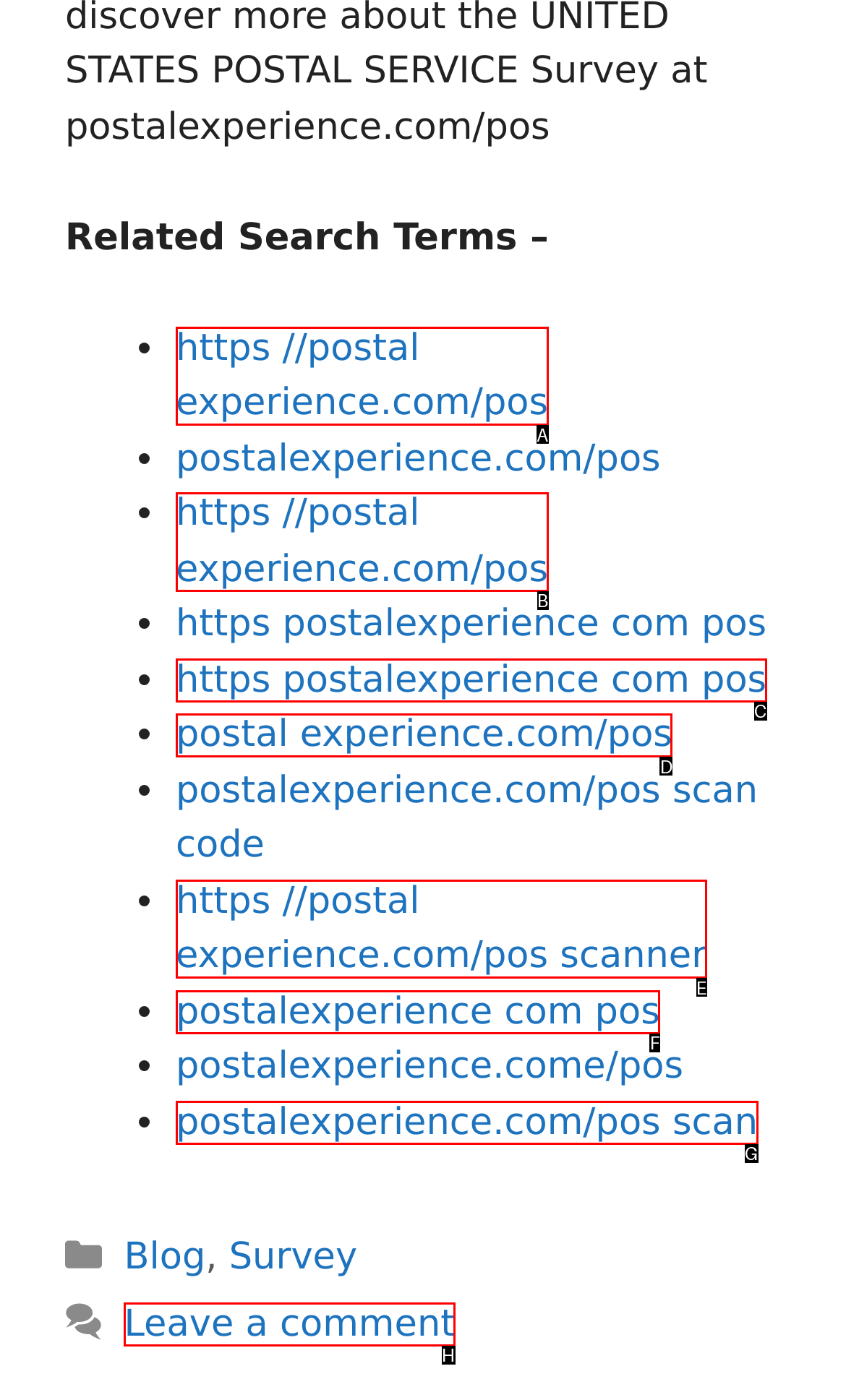Identify the option that corresponds to the description: postalexperience.com/pos scan. Provide only the letter of the option directly.

G